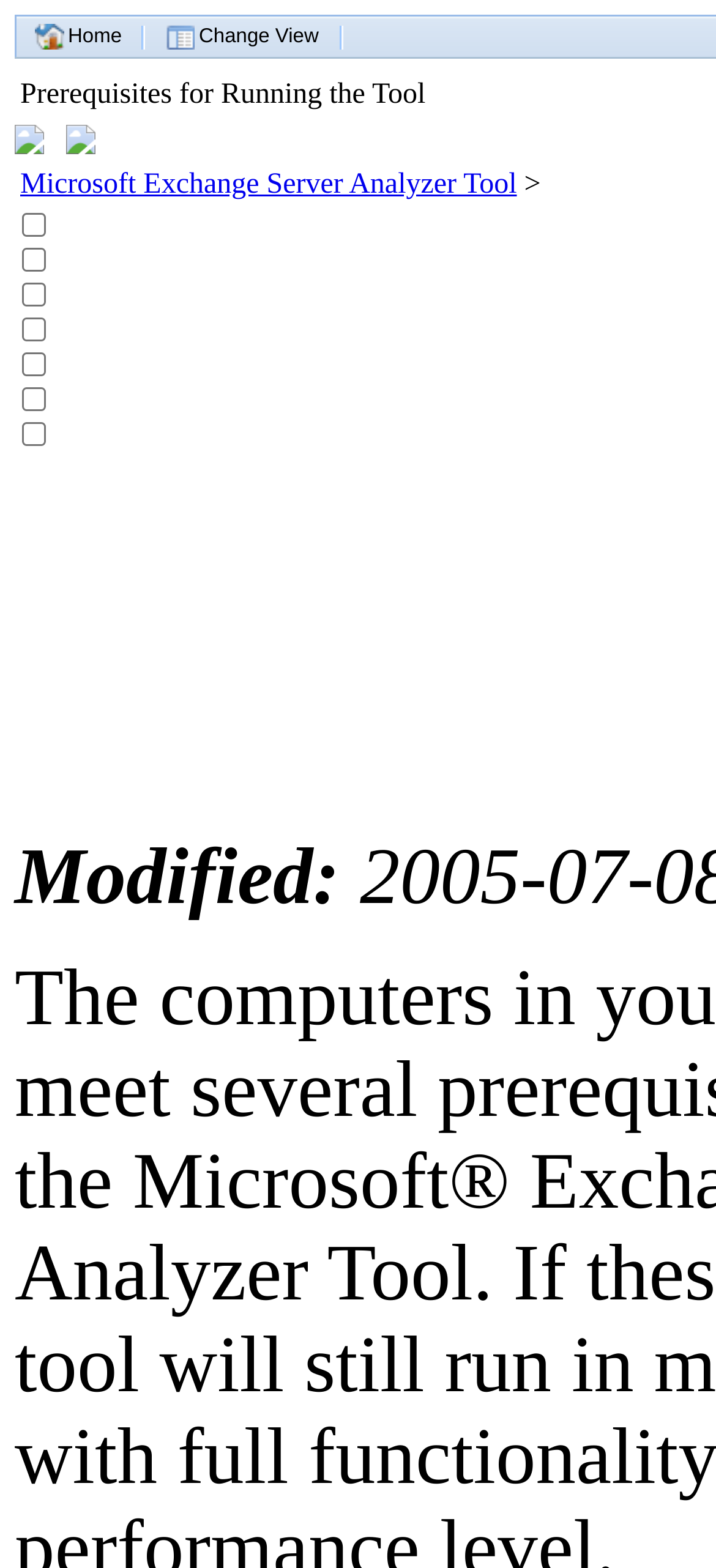Locate the bounding box coordinates of the clickable region necessary to complete the following instruction: "Click Microsoft Exchange Server Analyzer Tool". Provide the coordinates in the format of four float numbers between 0 and 1, i.e., [left, top, right, bottom].

[0.028, 0.108, 0.722, 0.128]